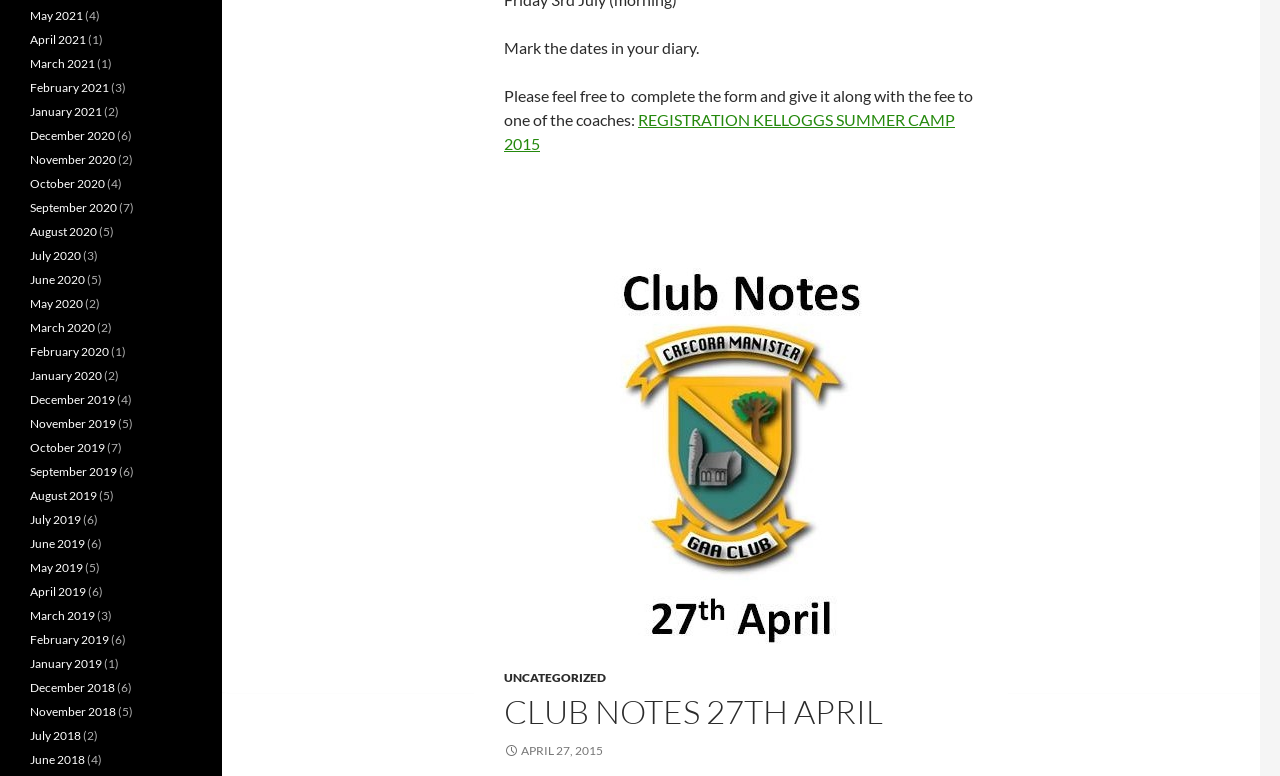What is the date of the latest article? Refer to the image and provide a one-word or short phrase answer.

April 27, 2015